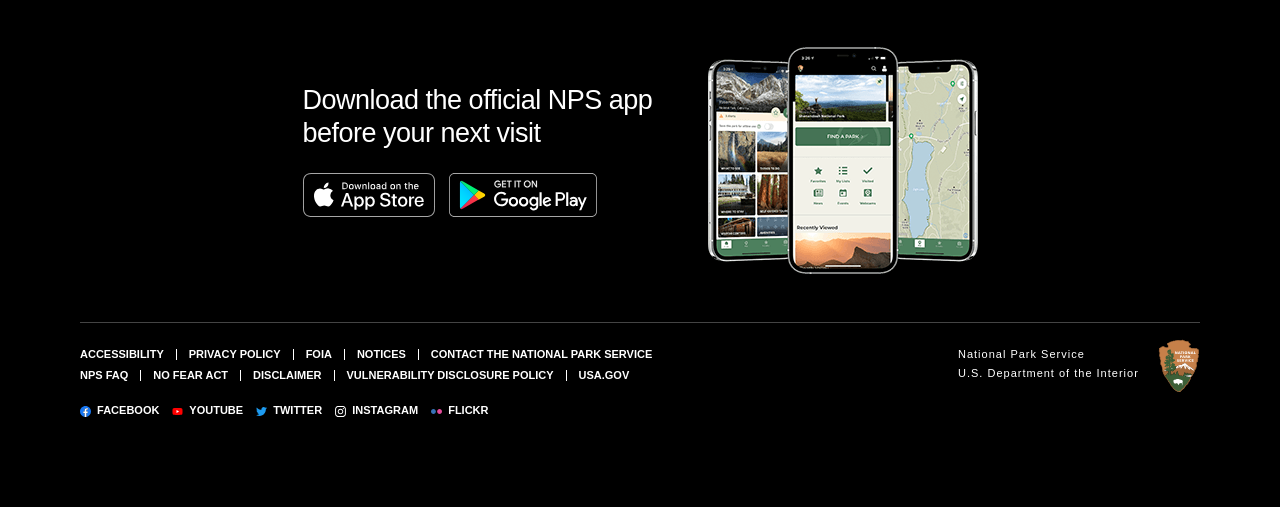Where can I download the NPS app?
Please use the image to deliver a detailed and complete answer.

The webpage provides two links to download the NPS app, one is 'Download on the App Store' and the other is 'Get it on Google Play', so I can download the NPS app from the App Store and Google Play.